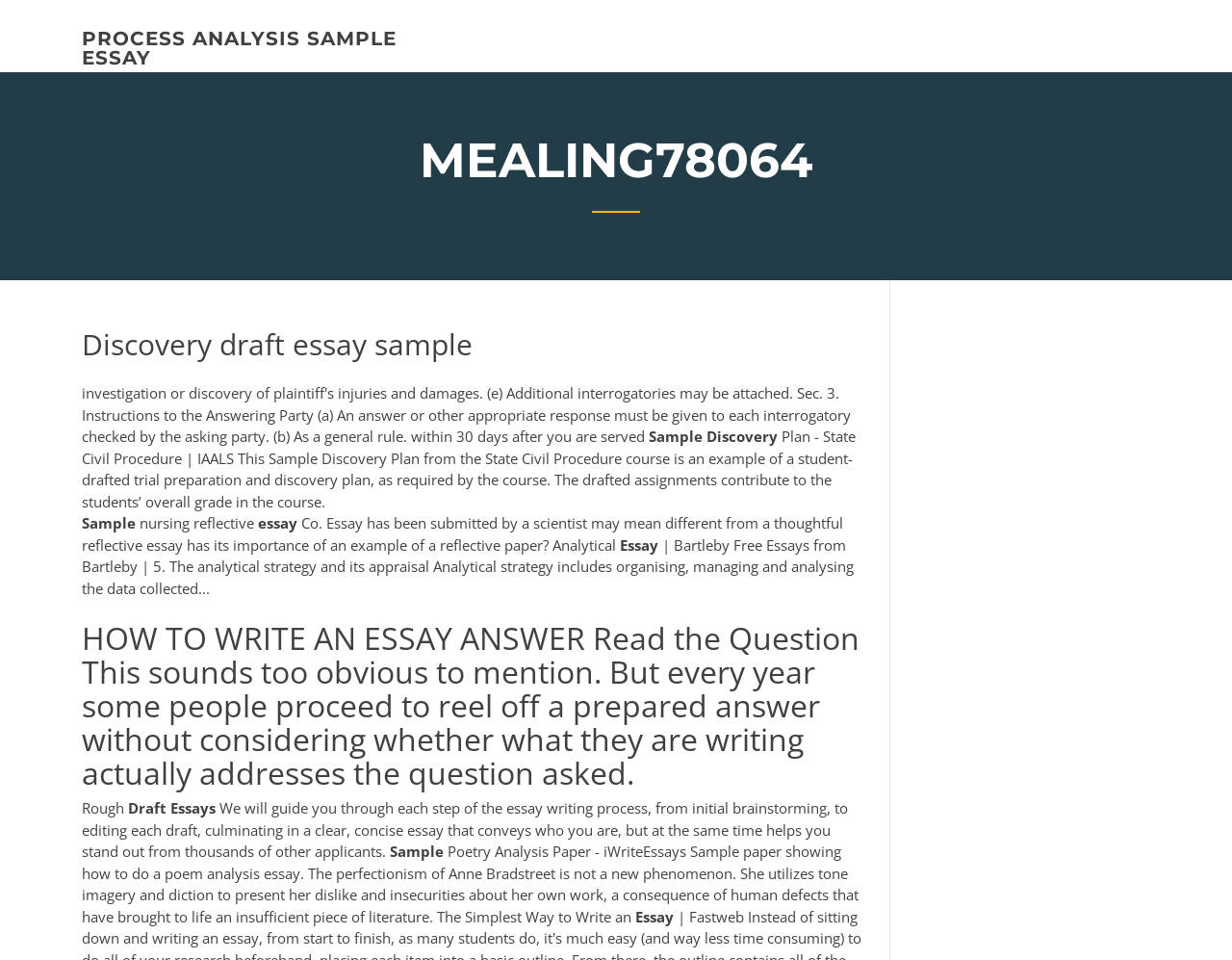Provide a thorough description of the webpage's content and layout.

The webpage appears to be an educational resource focused on essay writing, particularly on discovery draft essays. At the top, there is a link titled "PROCESS ANALYSIS SAMPLE ESSAY". Below this link, there is a heading "MEALING78064" that spans almost the entire width of the page. 

Under this heading, there are several sections of text. The first section is a heading "Discovery draft essay sample" followed by the text "Sample" and a brief description of a discovery plan from a State Civil Procedure course. 

To the right of this section, there are three lines of text: "nursing reflective", "essay", and a paragraph discussing the importance of reflective essays. Below this, there are two more lines of text: "Analytical" and "| Bartleby", followed by a paragraph about analytical strategy.

Further down, there is a heading "HOW TO WRITE AN ESSAY ANSWER" that spans almost the entire width of the page. This is followed by a section of text that provides guidance on writing an essay answer, including reading the question and addressing it.

Below this, there are three lines of text: "Rough", "Draft", and "Essays", followed by a paragraph that guides the user through the essay writing process. To the right of this section, there is a line of text "Sample" and a paragraph about a poetry analysis paper.

Overall, the webpage appears to be a collection of resources and guides for writing essays, with a focus on discovery draft essays and analytical strategies.